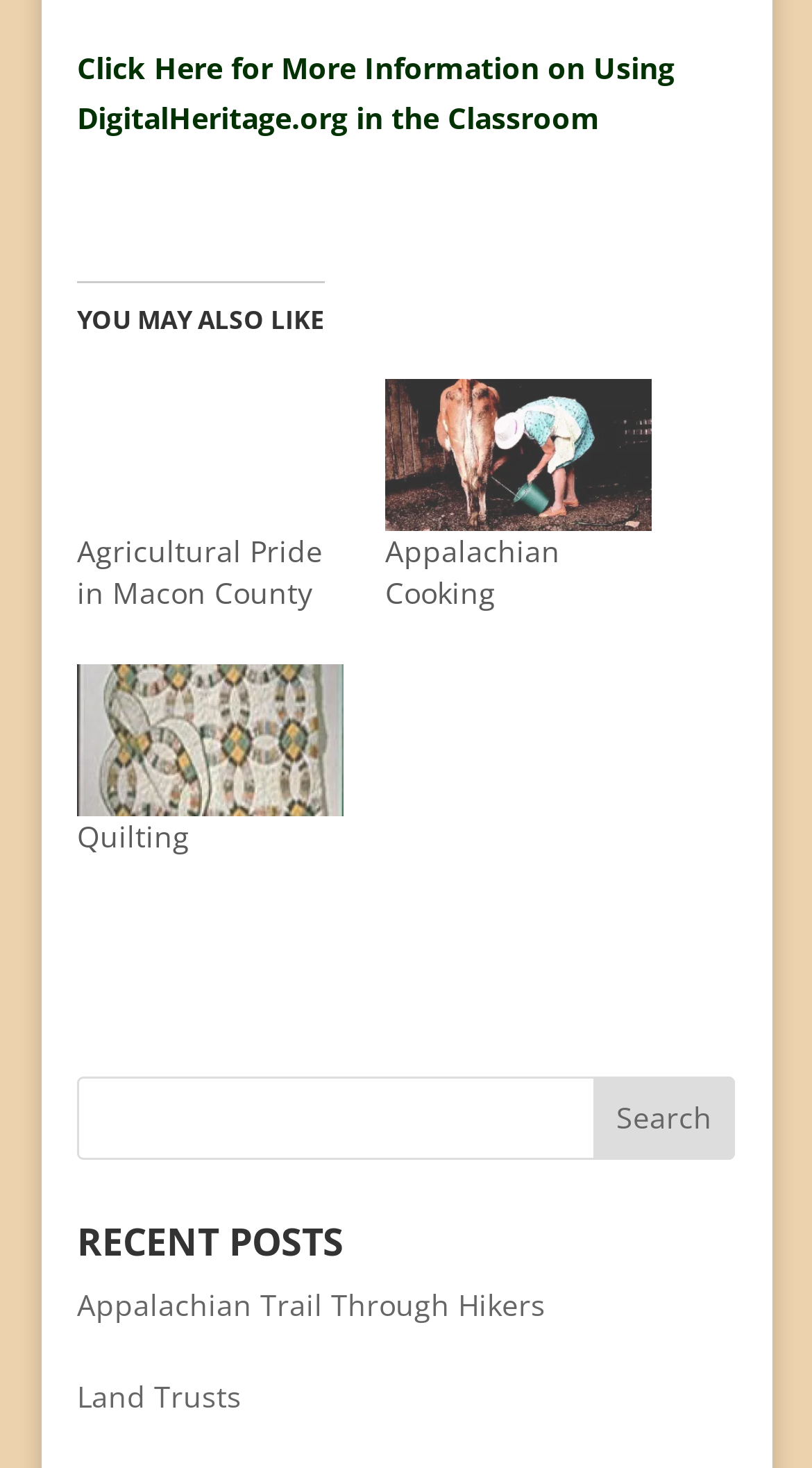What can users do with the links in the 'YOU MAY ALSO LIKE' section?
Answer the question with a detailed and thorough explanation.

The links in the 'YOU MAY ALSO LIKE' section are accompanied by images and headings that suggest they are related to heritage and cultural topics. Users can click on these links to learn more about these topics and access additional content or resources.